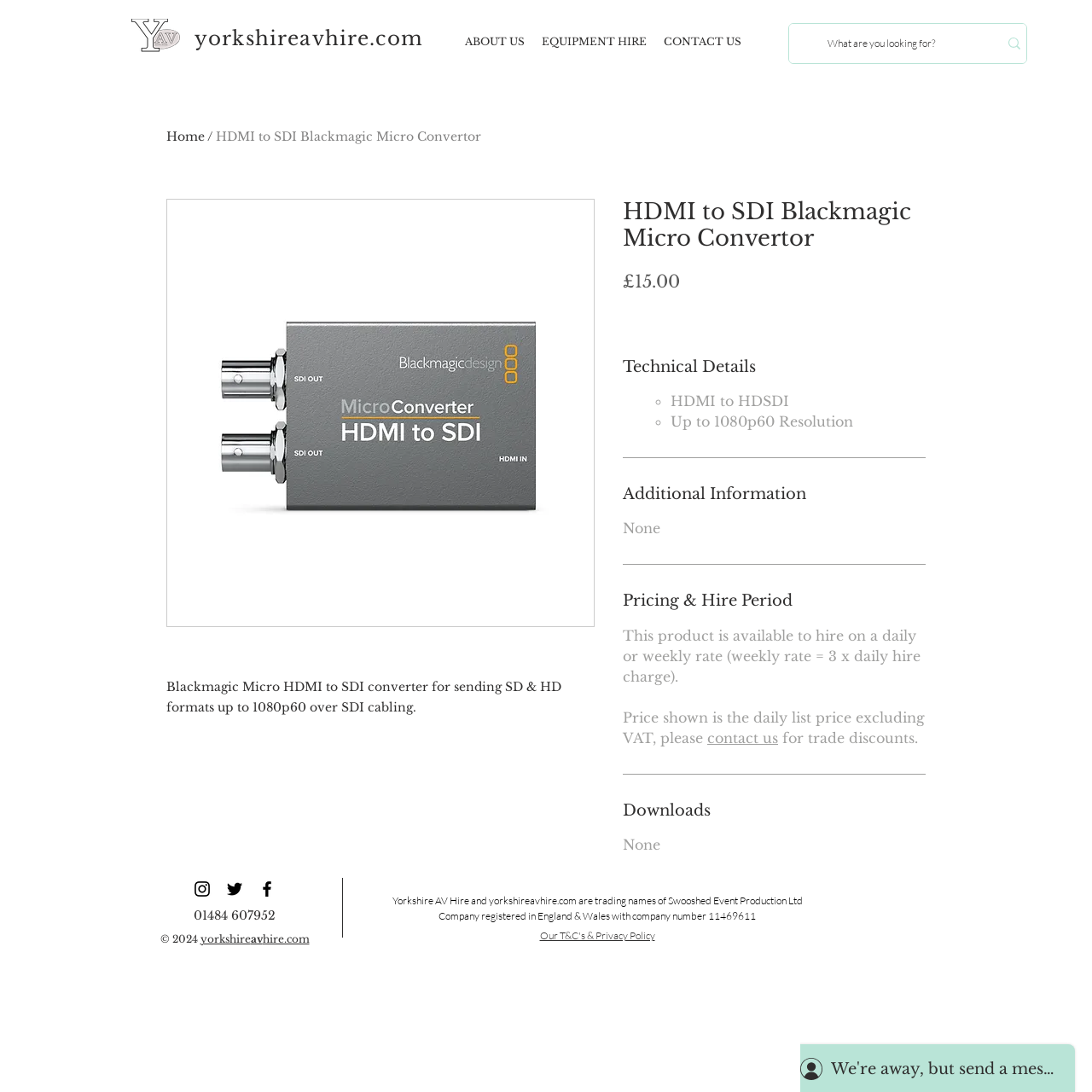Find the bounding box coordinates of the area to click in order to follow the instruction: "View product details".

[0.152, 0.118, 0.441, 0.132]